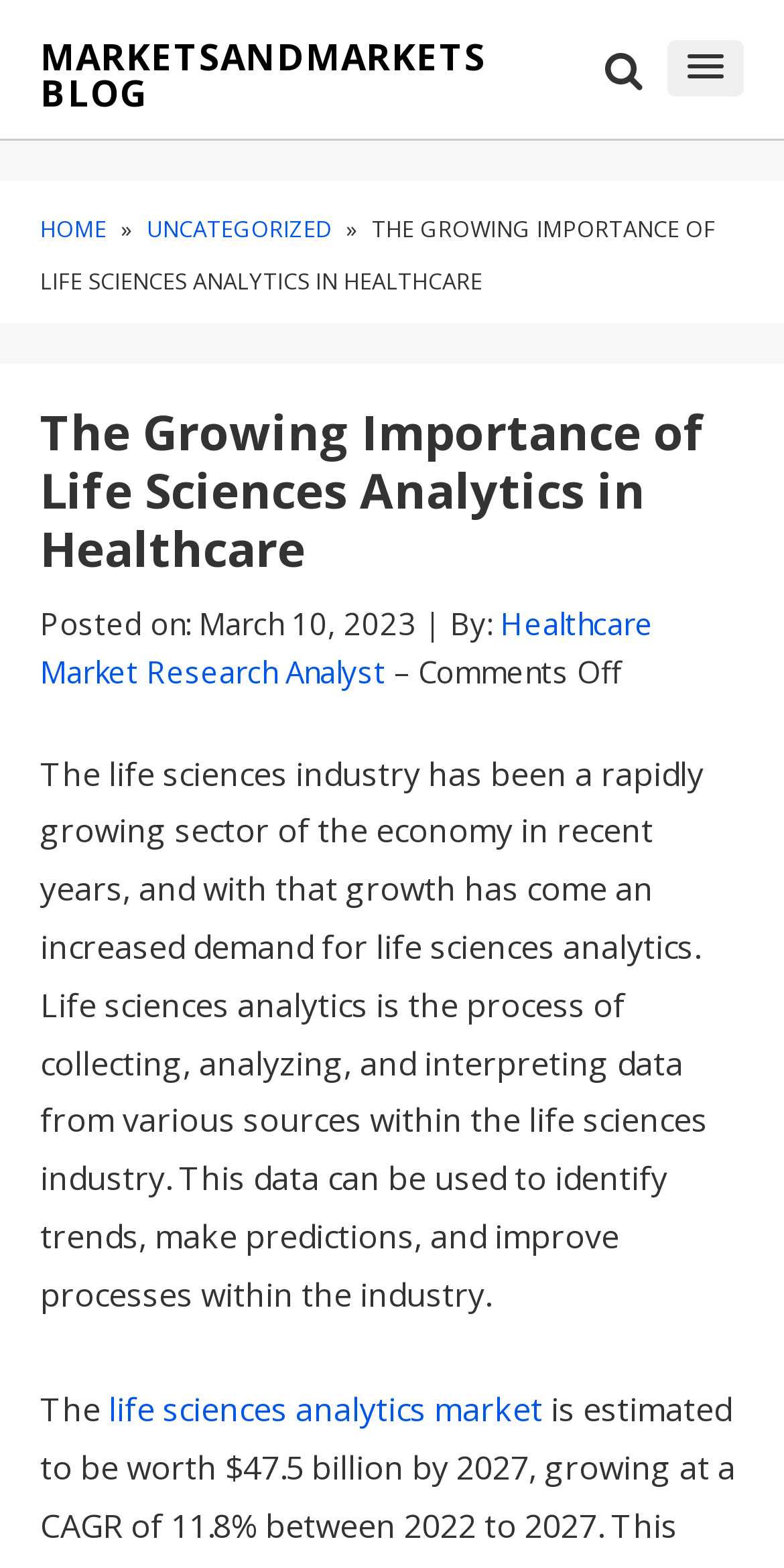What is the name of the blog?
Analyze the screenshot and provide a detailed answer to the question.

I found the answer by looking at the top-left corner of the webpage, where there is a link with the text 'MARKETSANDMARKETS BLOG'.